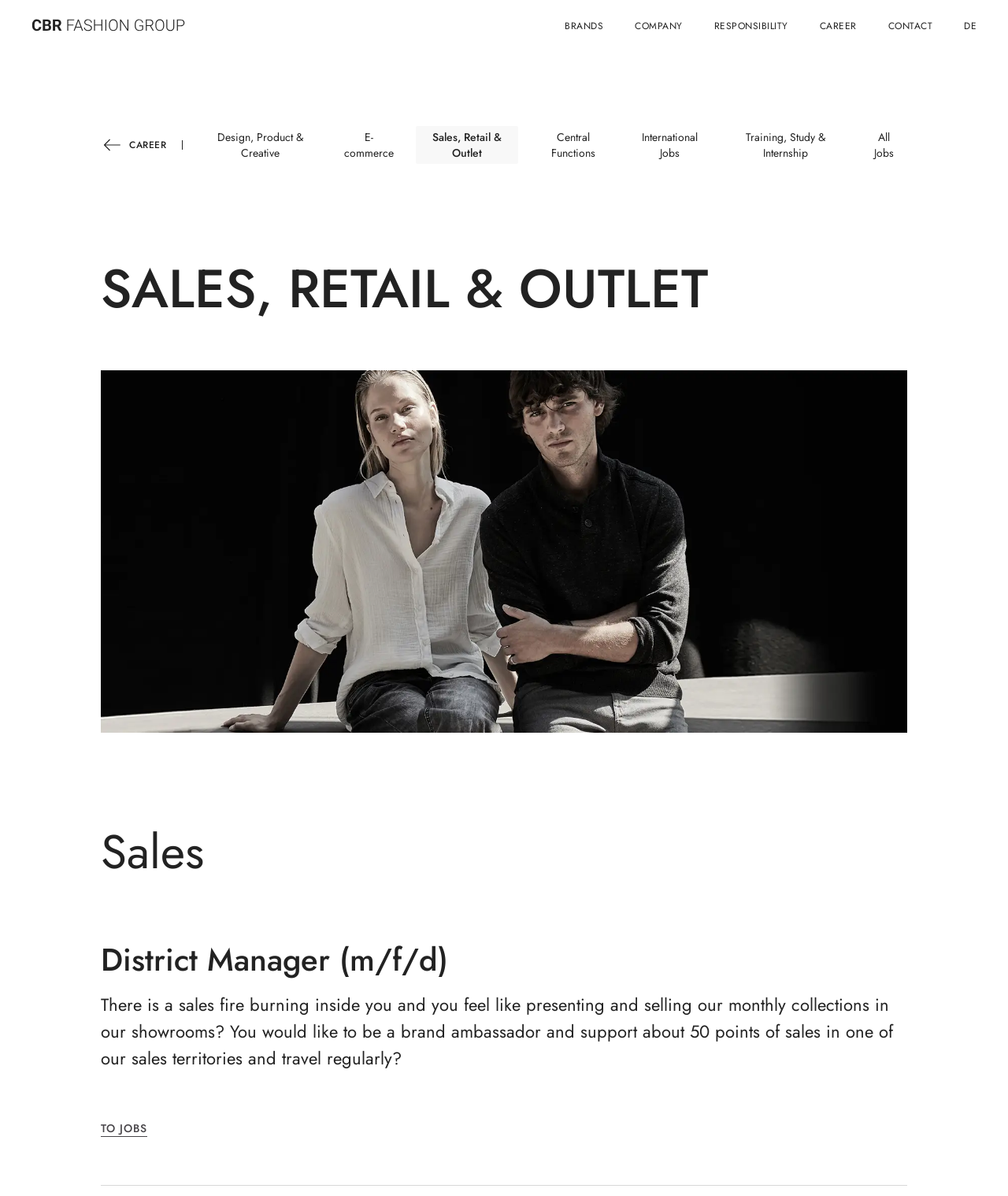Observe the image and answer the following question in detail: What is the purpose of the 'TO JOBS' button?

By looking at the 'TO JOBS' button, I can infer that its purpose is to take the user to a page with job listings. The button is likely a call-to-action to encourage users to explore available job opportunities.